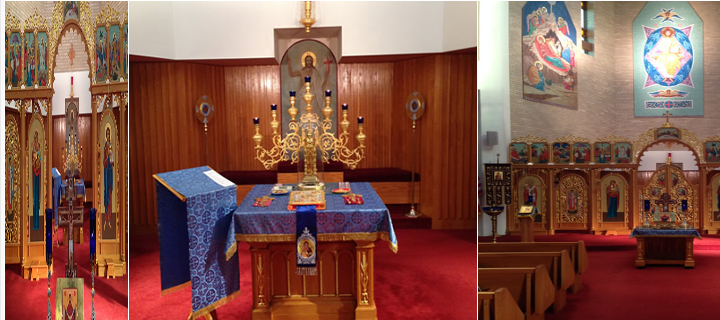What is the material of the flooring in the church?
Refer to the image and respond with a one-word or short-phrase answer.

Rich red carpeting